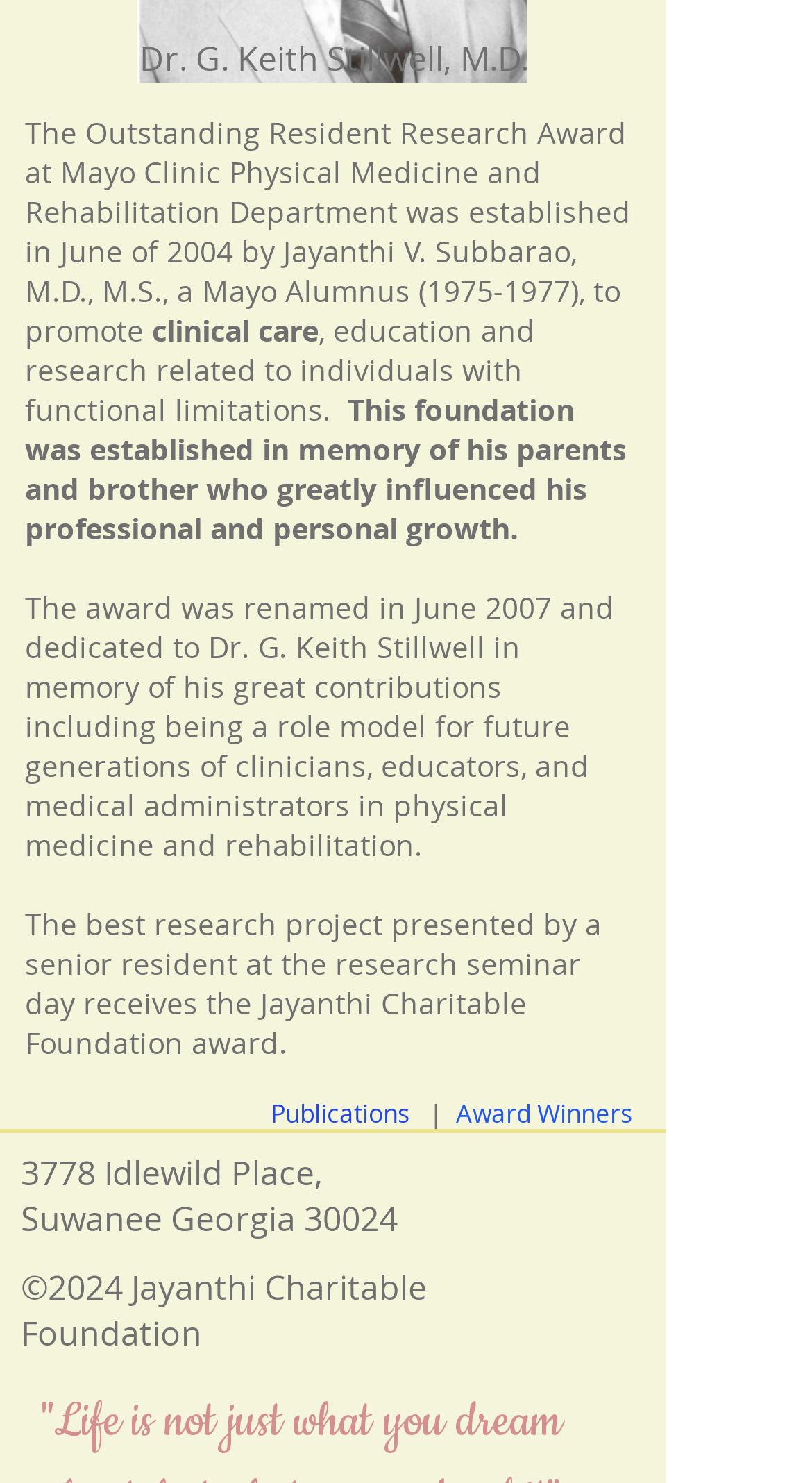Please provide a detailed answer to the question below based on the screenshot: 
What is the name of the research seminar day award?

The answer can be found in the sixth paragraph of the webpage, which states that the best research project presented by a senior resident at the research seminar day receives the Jayanthi Charitable Foundation award.